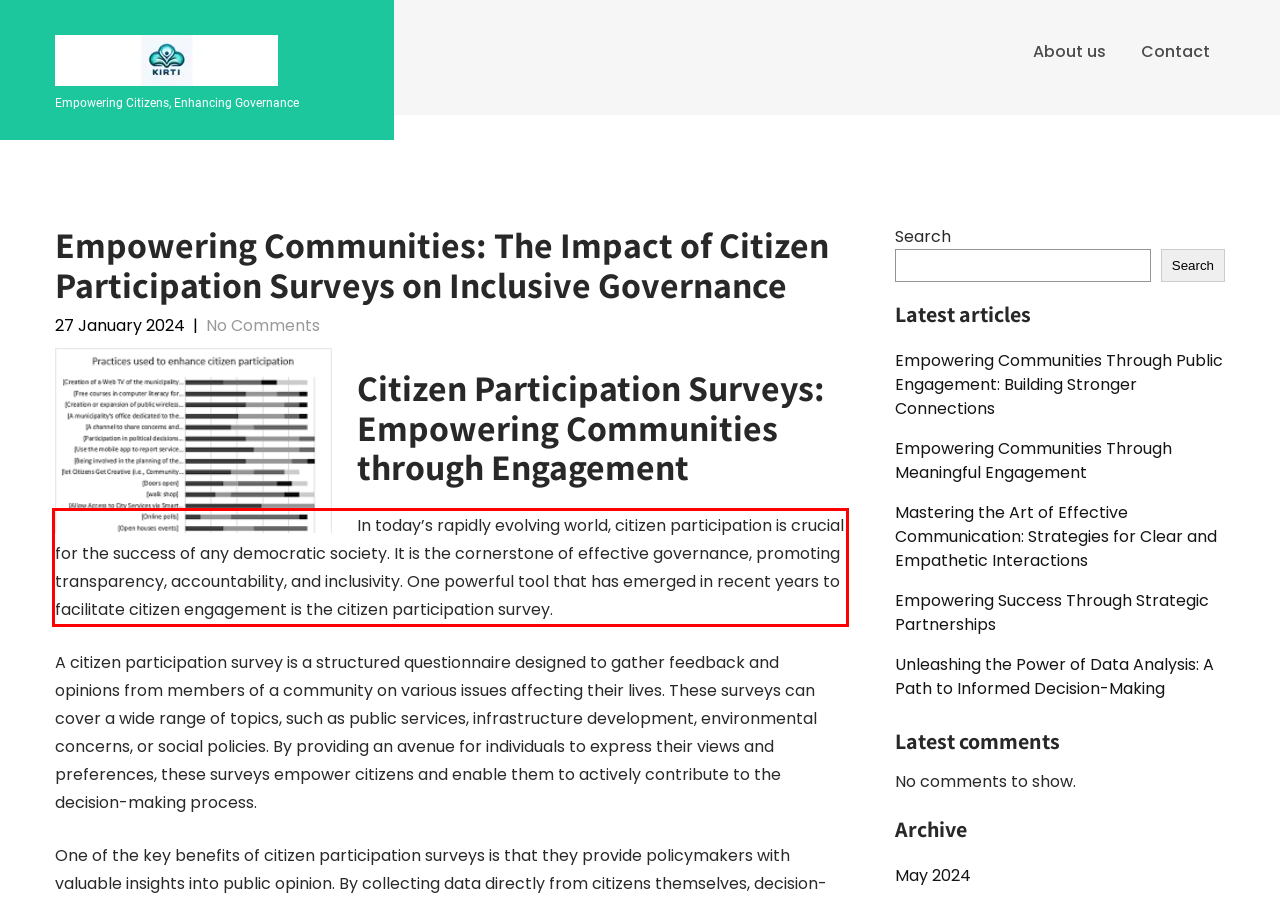Please look at the webpage screenshot and extract the text enclosed by the red bounding box.

In today’s rapidly evolving world, citizen participation is crucial for the success of any democratic society. It is the cornerstone of effective governance, promoting transparency, accountability, and inclusivity. One powerful tool that has emerged in recent years to facilitate citizen engagement is the citizen participation survey.